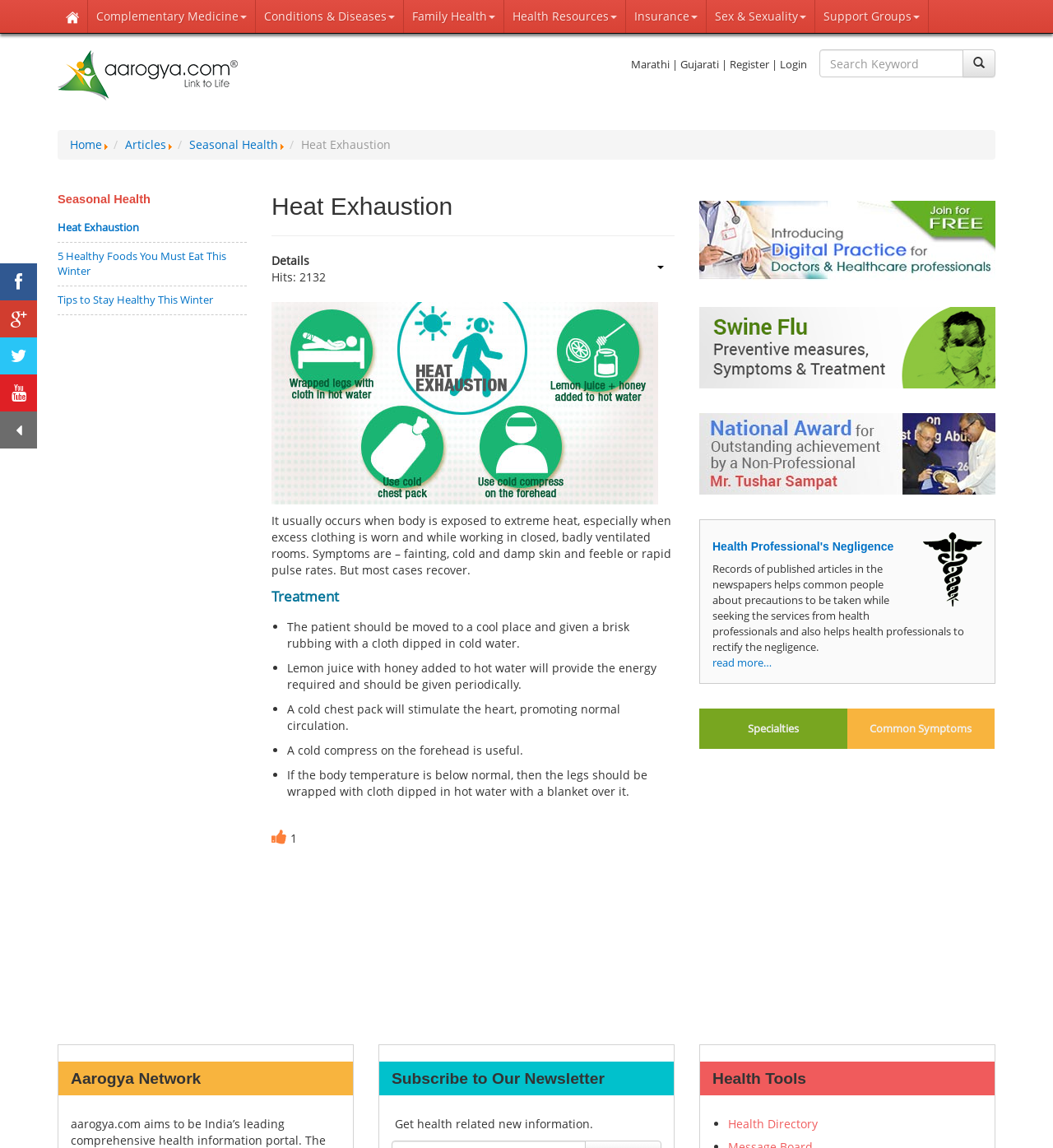What is the name of the website that provides health-related information?
Using the screenshot, give a one-word or short phrase answer.

Aarogya.com